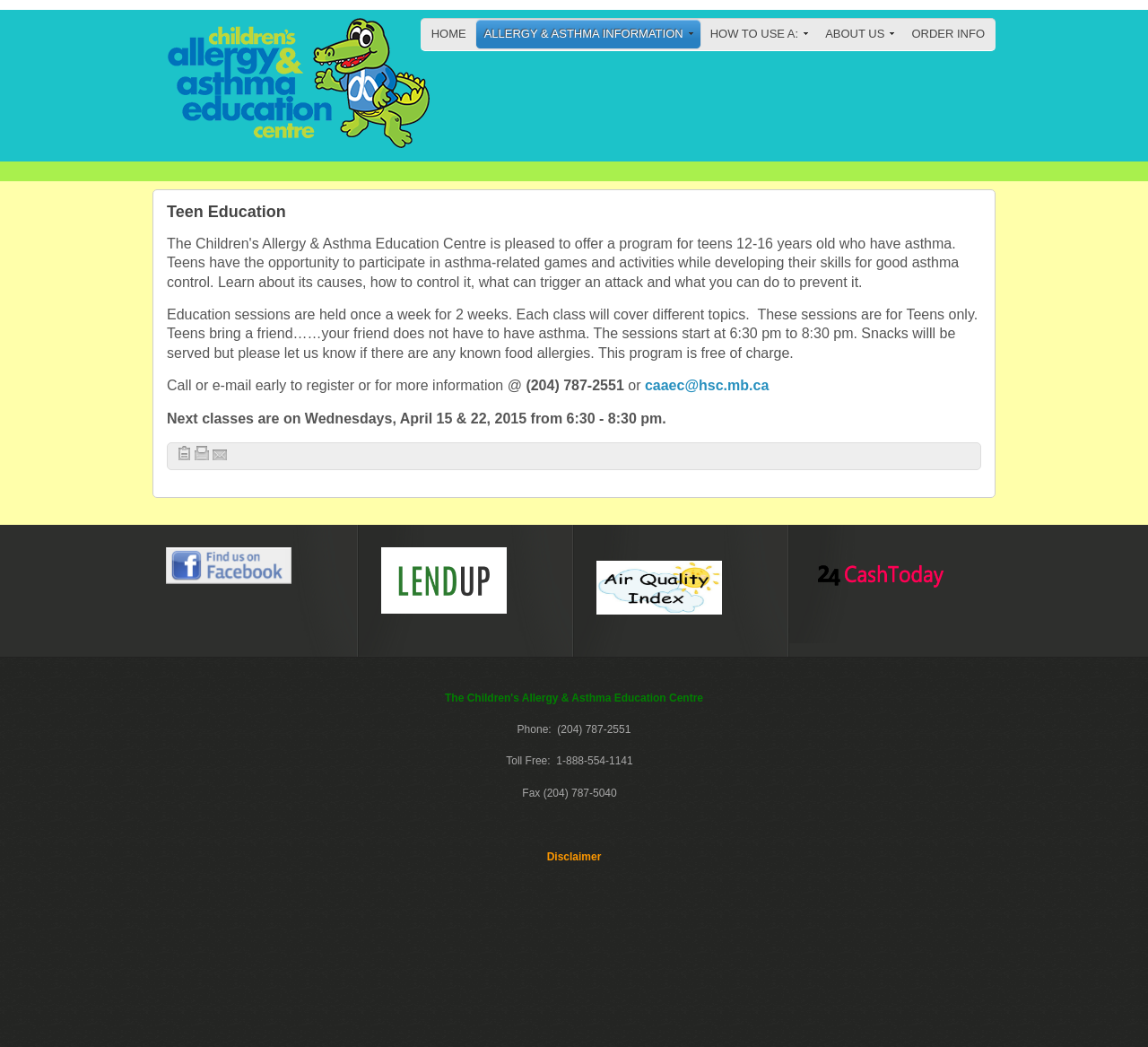Using the information shown in the image, answer the question with as much detail as possible: How can one register for the education sessions?

The webpage provides contact information, including a phone number and email address, to register for the education sessions or to get more information, as mentioned in the text 'Call or e-mail early to register or for more information @'.